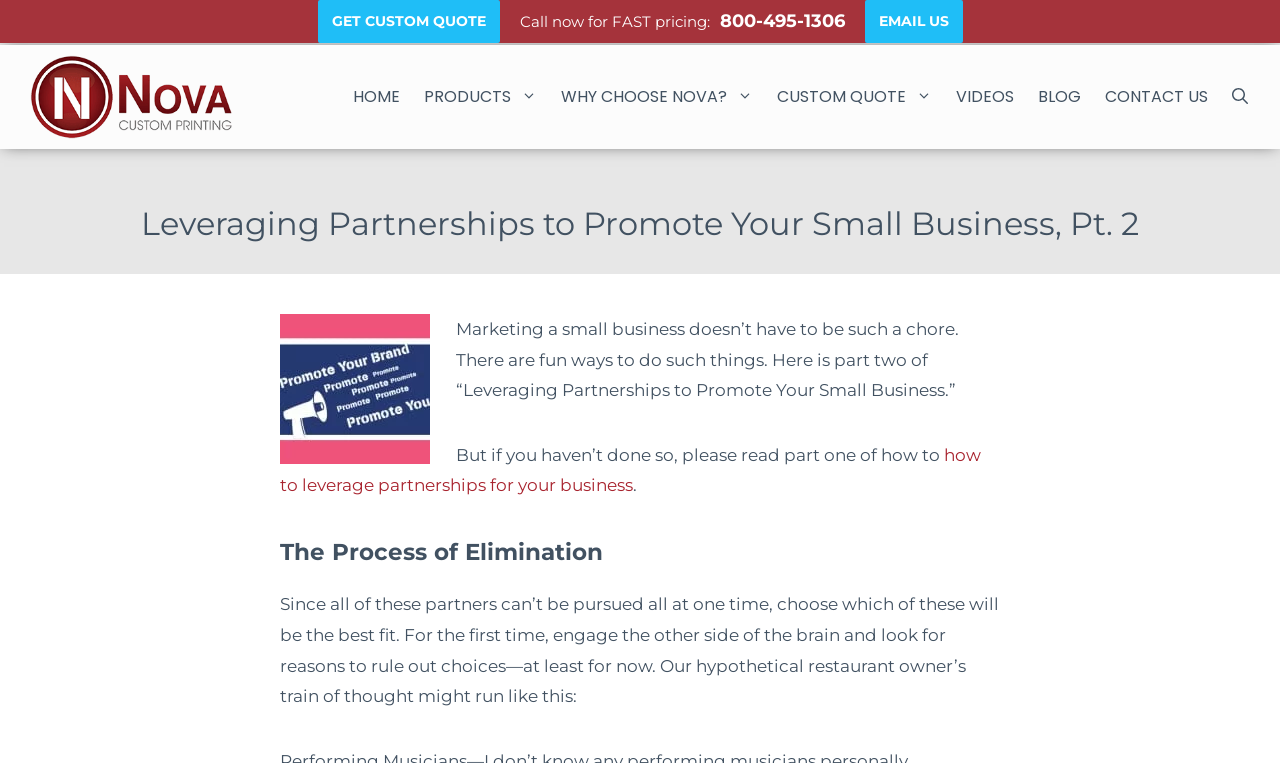What is the purpose of the 'Process of Elimination'?
We need a detailed and meticulous answer to the question.

I found the purpose of the 'Process of Elimination' by reading the static text that explains it, which says 'choose which of these will be the best fit' and provides an example of how to apply it.